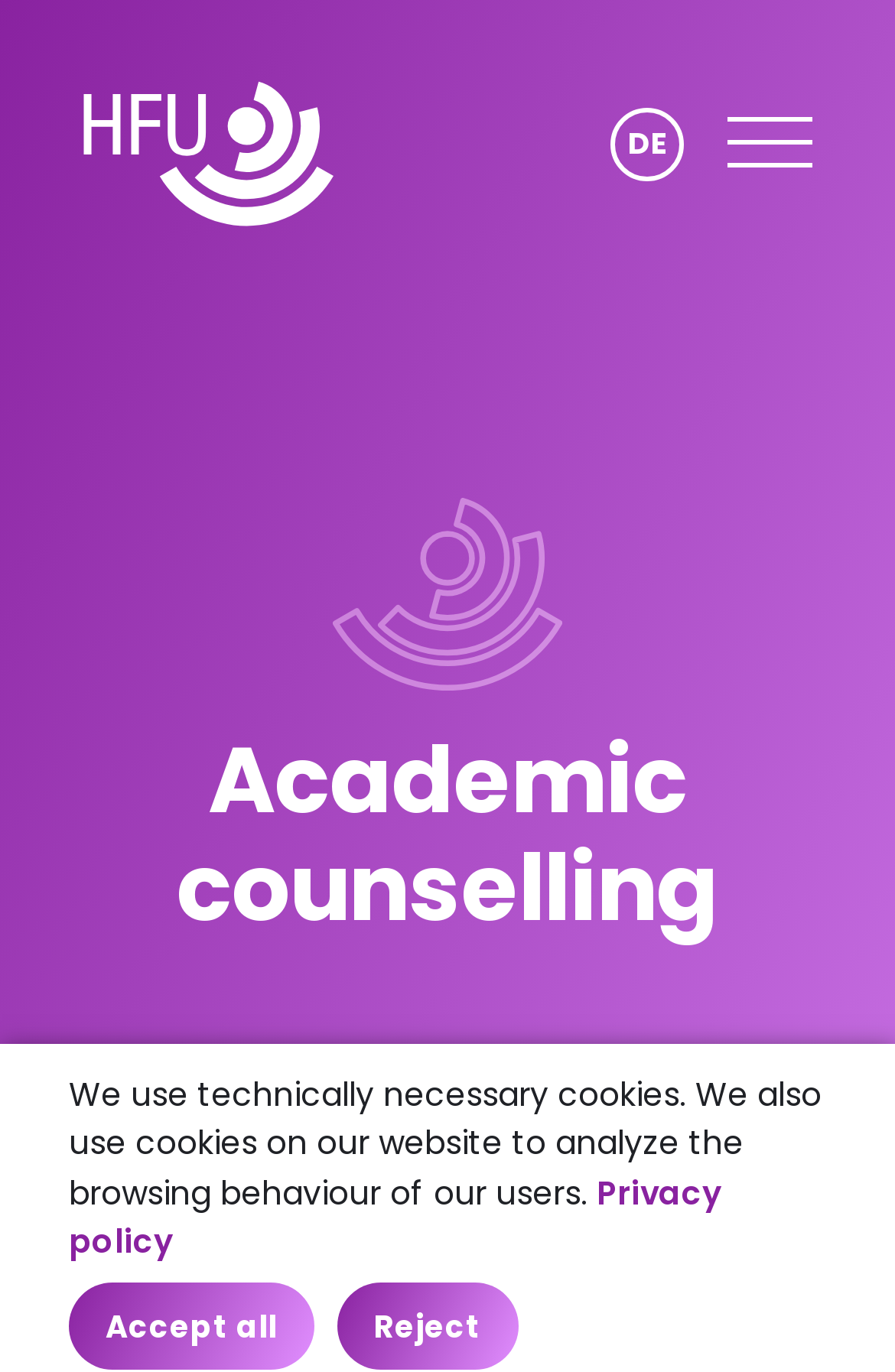Determine the bounding box coordinates of the UI element described below. Use the format (top-left x, top-left y, bottom-right x, bottom-right y) with floating point numbers between 0 and 1: parent_node: DE

[0.092, 0.059, 0.374, 0.167]